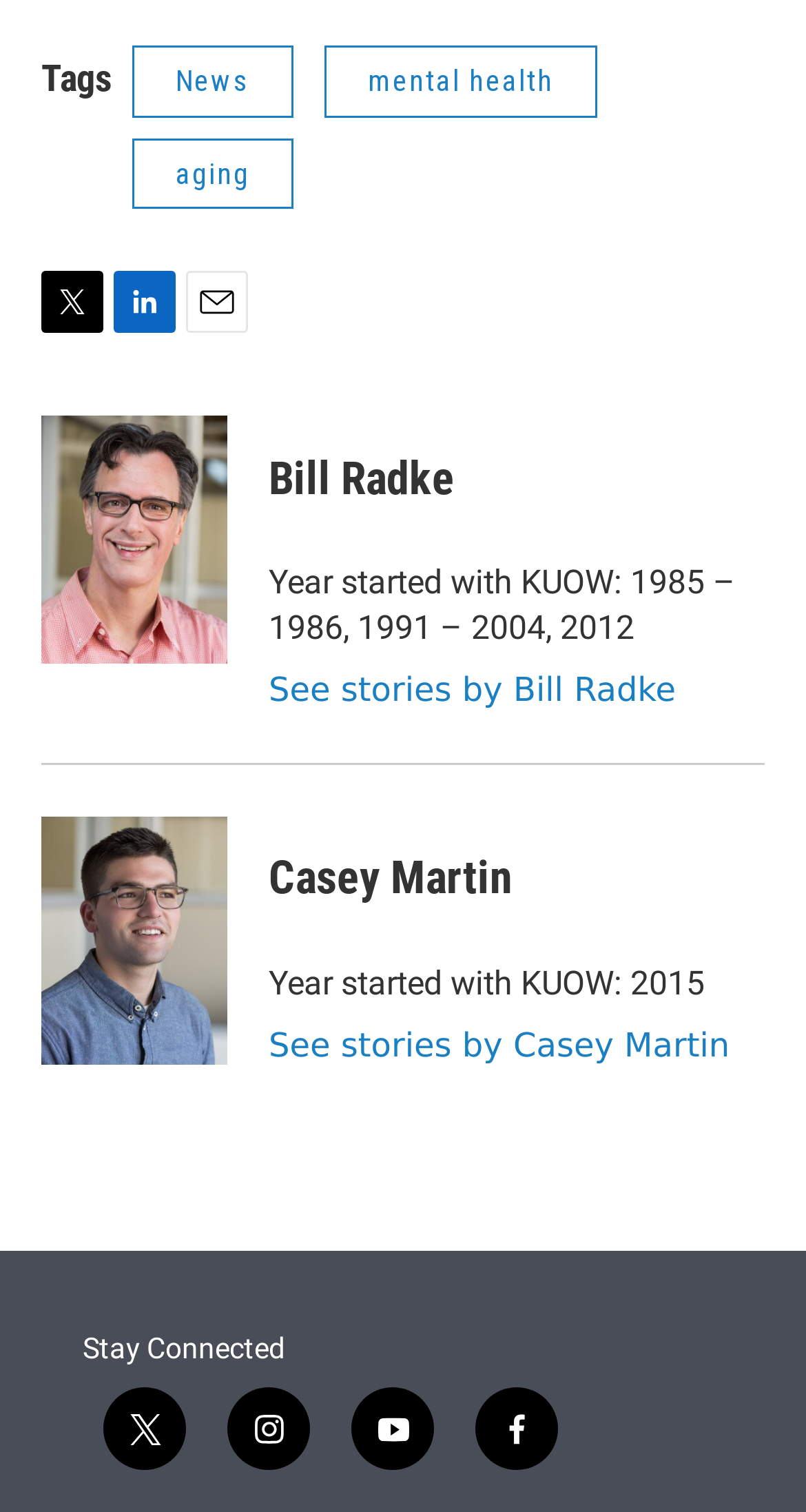What is the name of the first journalist?
Based on the image, answer the question with as much detail as possible.

The first journalist's name can be found by looking at the links and static text elements. The link 'Bill Radke' appears twice, and the static text 'Year started with KUOW: 1985 – 1986, 1991 – 2004, 2012' is associated with it, indicating that Bill Radke is a journalist.